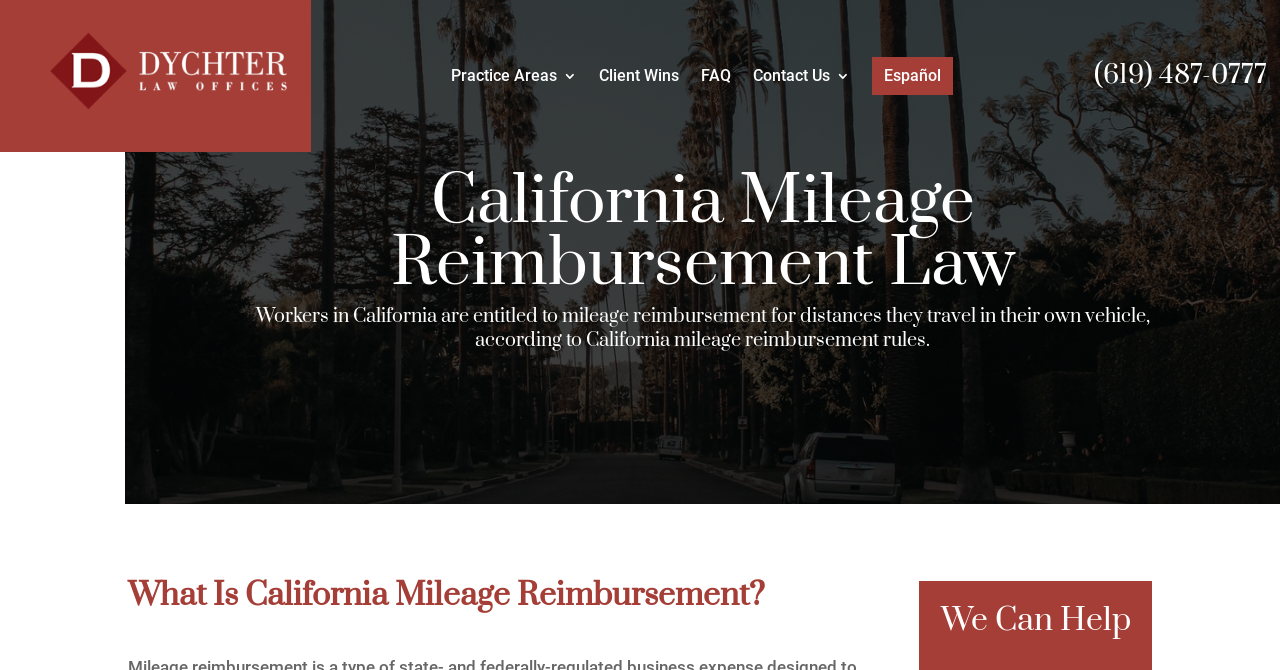Please use the details from the image to answer the following question comprehensively:
What service does the law office offer?

The heading 'We Can Help' and the static text 'Workers in California are entitled to mileage reimbursement...' suggest that the law office offers services related to helping individuals with mileage reimbursement, likely providing legal assistance or guidance.